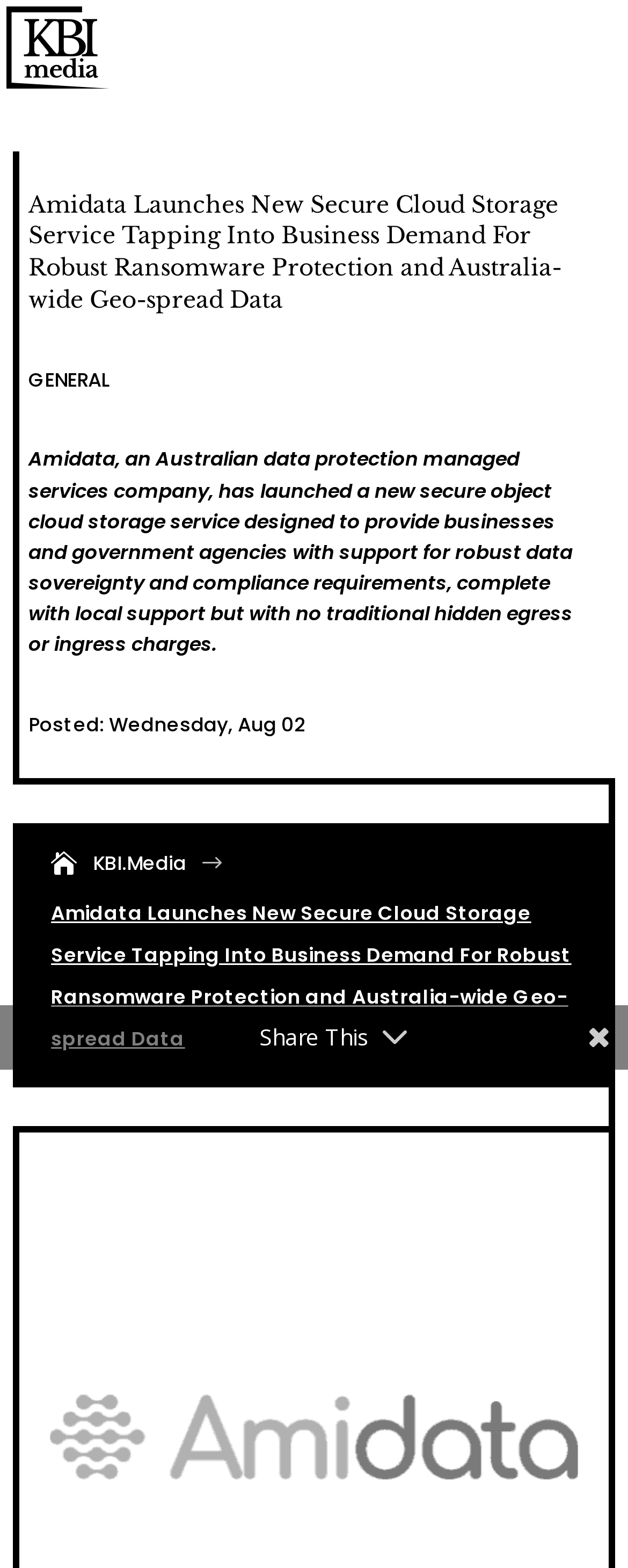Please provide the bounding box coordinates for the UI element as described: "KBI.Media". The coordinates must be four floats between 0 and 1, represented as [left, top, right, bottom].

[0.082, 0.537, 0.297, 0.564]